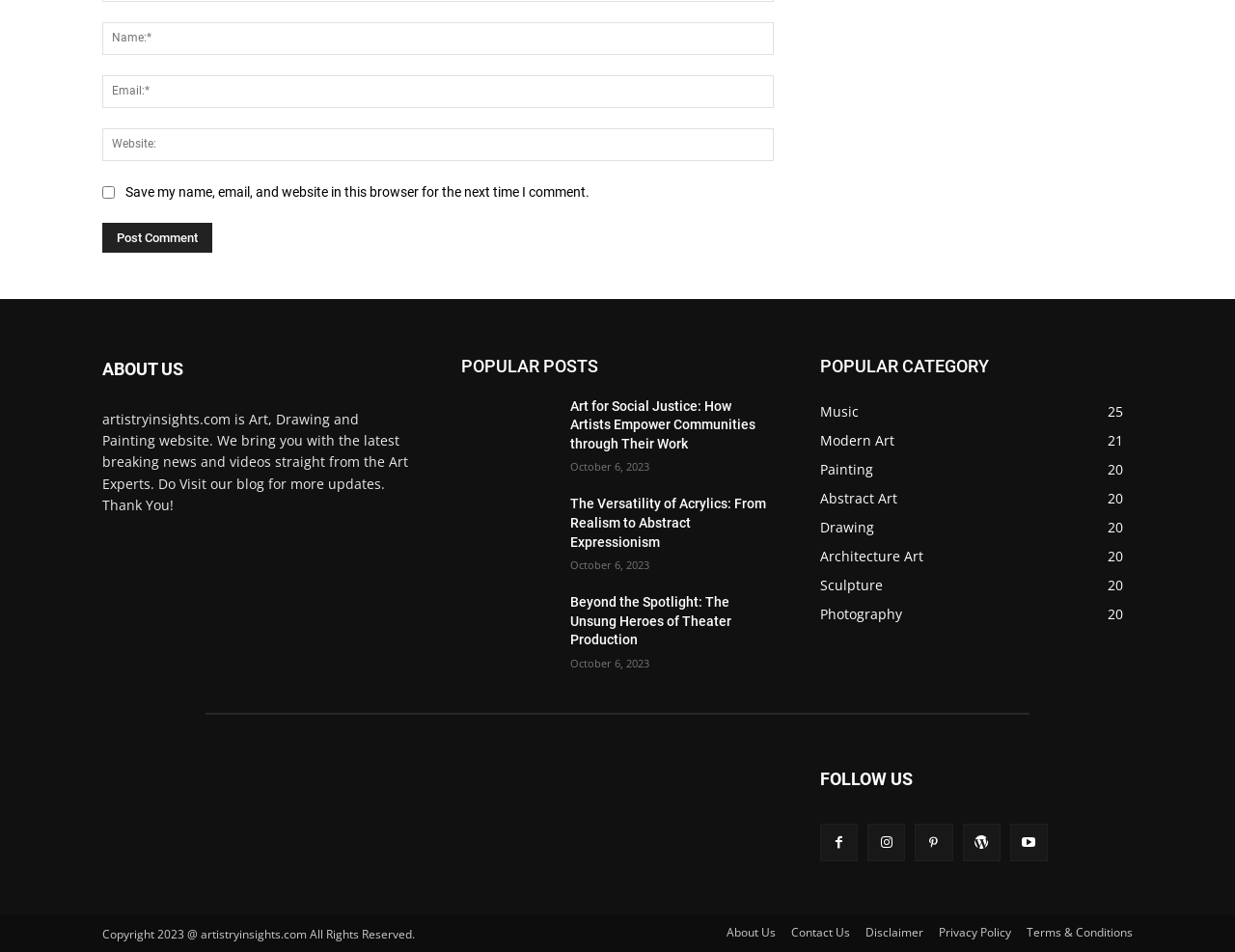Could you find the bounding box coordinates of the clickable area to complete this instruction: "Follow on Facebook"?

[0.664, 0.865, 0.695, 0.905]